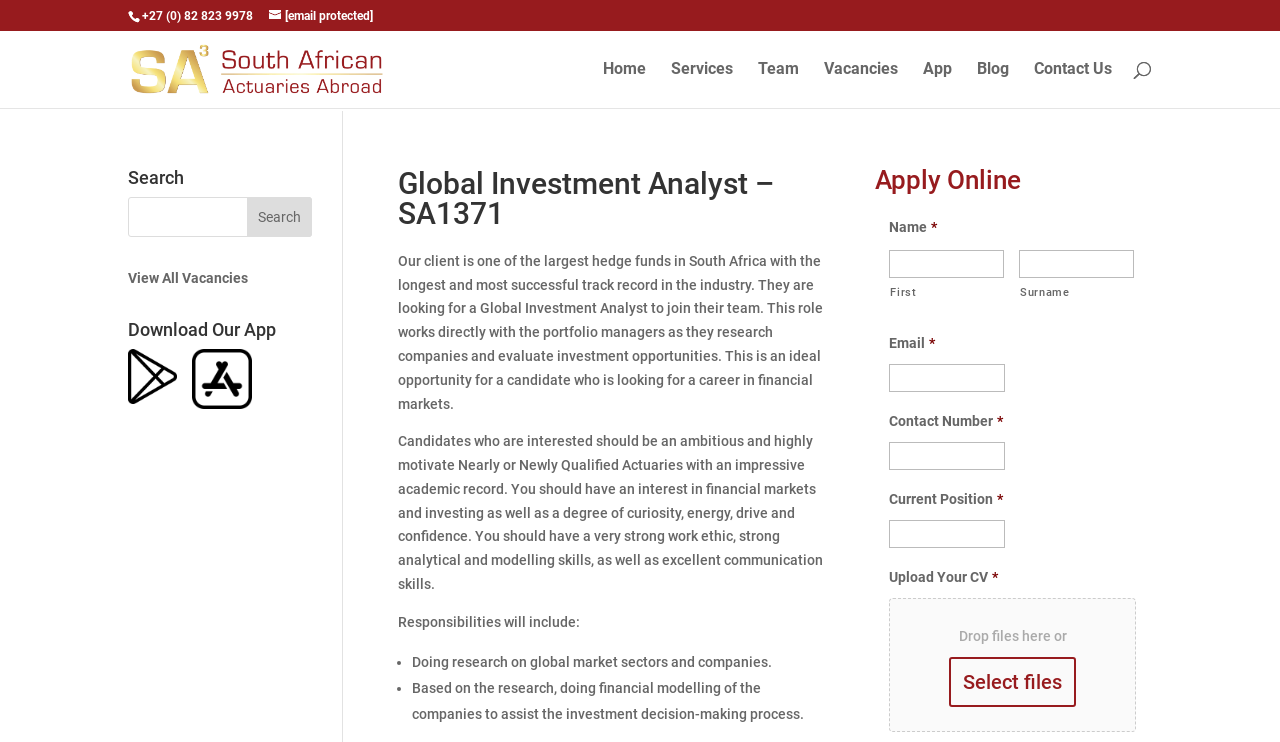Find the bounding box coordinates of the element I should click to carry out the following instruction: "Search for a job".

[0.1, 0.04, 0.9, 0.042]